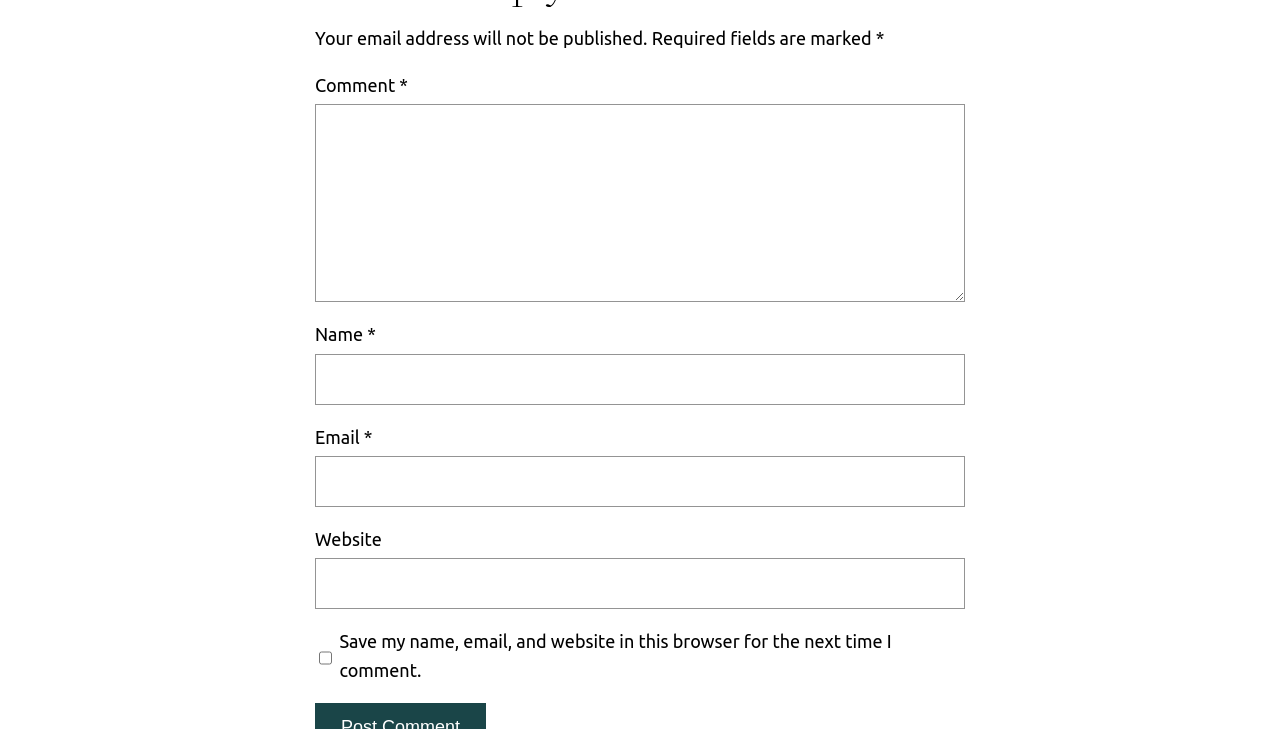From the given element description: "Terms of Use", find the bounding box for the UI element. Provide the coordinates as four float numbers between 0 and 1, in the order [left, top, right, bottom].

None